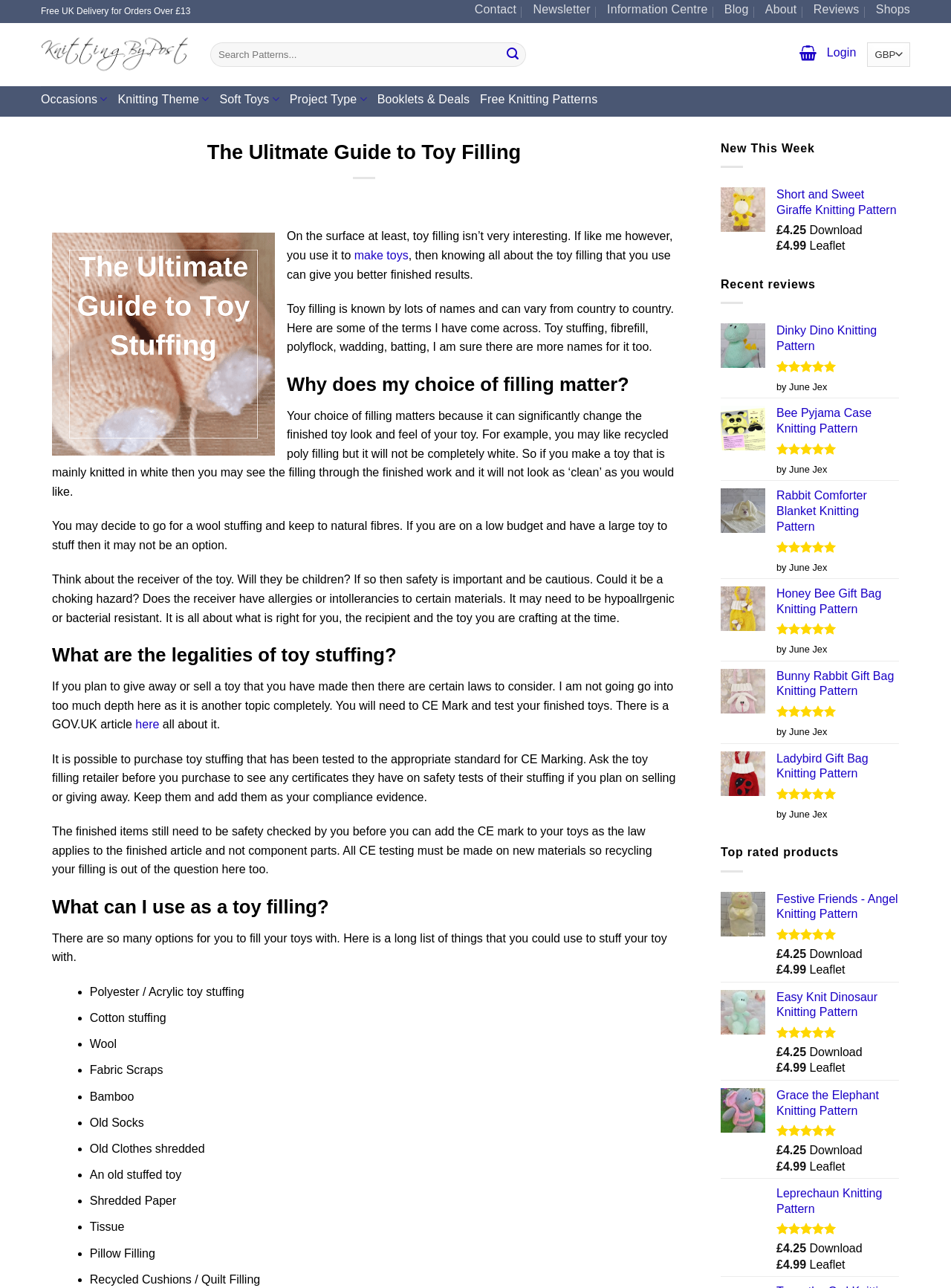Elaborate on the information and visuals displayed on the webpage.

The webpage is about "The Ultimate Guide to Toy Filling" and is part of the "Knitting by Post" website. At the top, there is a navigation menu with links to "Contact", "Newsletter", "Information Centre", "Blog", "About", "Reviews", and "Shops". Below this, there is a search bar with a submit button. On the top right, there are links to "Login" and a dropdown menu with options for "Occasions", "Knitting Theme", "Soft Toys", "Project Type", "Booklets & Deals", and "Free Knitting Patterns".

The main content of the page is divided into sections, each with a heading. The first section introduces the importance of choosing the right toy filling for knitting projects. The second section discusses why the choice of filling matters, including how it can affect the finished toy's look and feel. The third section covers the legalities of toy stuffing, including CE Marking and safety testing.

The fourth section lists various options for toy filling, including polyester, cotton, wool, fabric scraps, bamboo, old socks, and shredded paper. Each option is marked with a bullet point.

Below this, there are sections showcasing new products, including a knitting pattern for a giraffe and a dinky dino dinosaur knitting pattern. Each product has an image, price, and options to download or purchase a leaflet.

On the right side of the page, there is a section for "New This Week" and "Recent reviews". The "New This Week" section features a knitting pattern, while the "Recent reviews" section has a link to a product review with a 5-star rating.